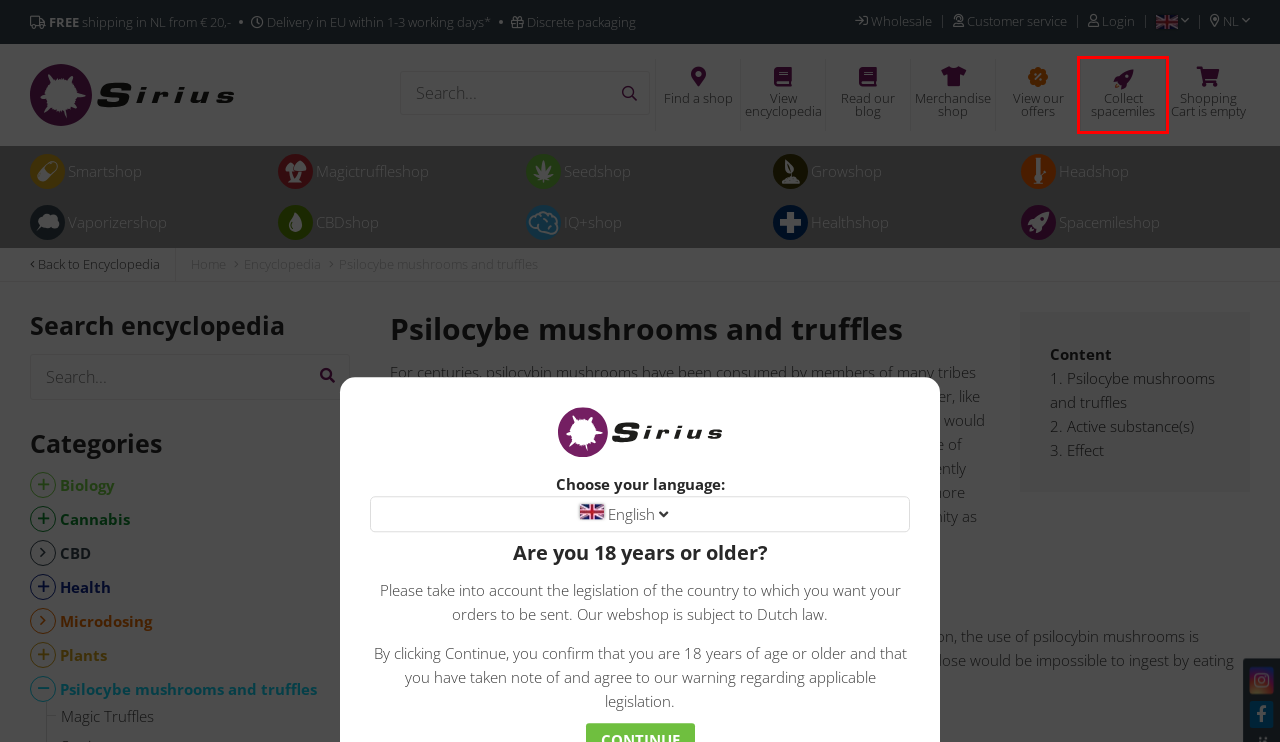A screenshot of a webpage is given, marked with a red bounding box around a UI element. Please select the most appropriate webpage description that fits the new page after clicking the highlighted element. Here are the candidates:
A. Discounts and promotions | Sirius
B. Writing for us | Sirius
C. Savings and discount formulas | Sirius
D. Encyclopedia - Update your knowledge | Sirius
E. Shopping Cart | Sirius
F. Legal | Sirius
G. Encyclopedia - CBD | Sirius
H. About our company Sirius | Sirius

C